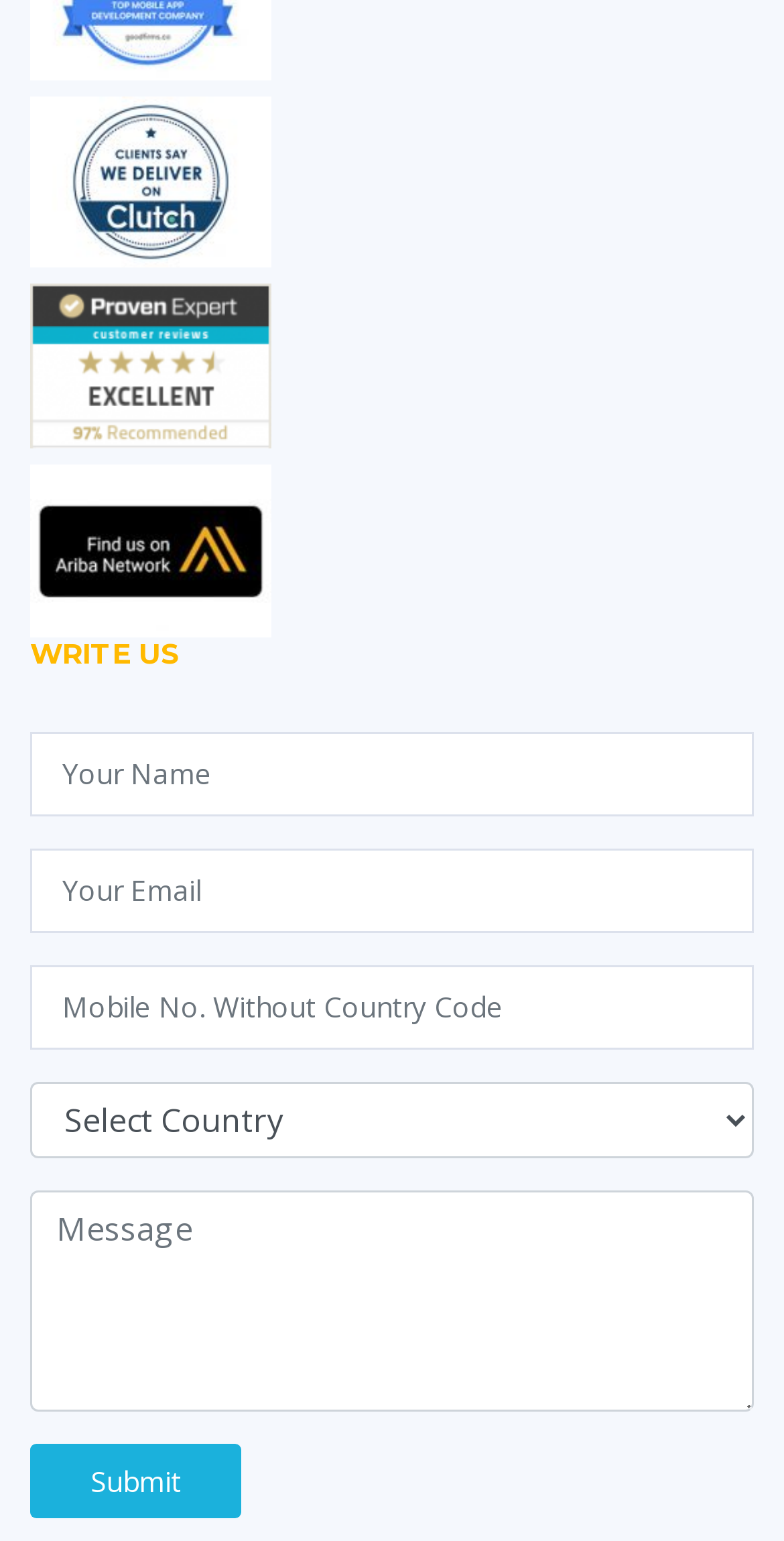Predict the bounding box of the UI element based on the description: "Instagram". The coordinates should be four float numbers between 0 and 1, formatted as [left, top, right, bottom].

None